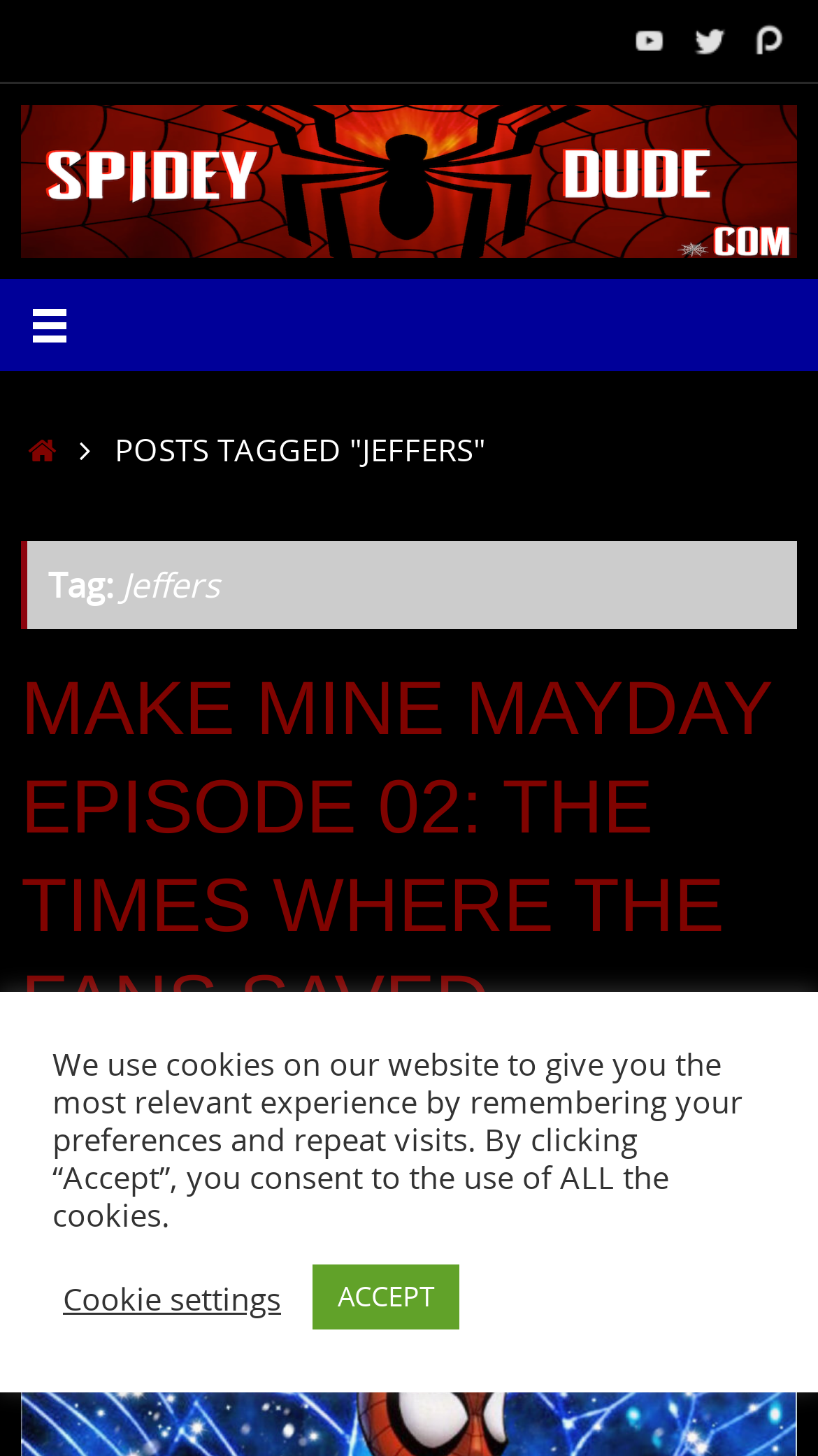What is the category of the current post?
With the help of the image, please provide a detailed response to the question.

The category of the current post is 'Jeffers', as indicated by the 'Tag: Jeffers' heading element. This suggests that the post is related to the topic of Jeffers.